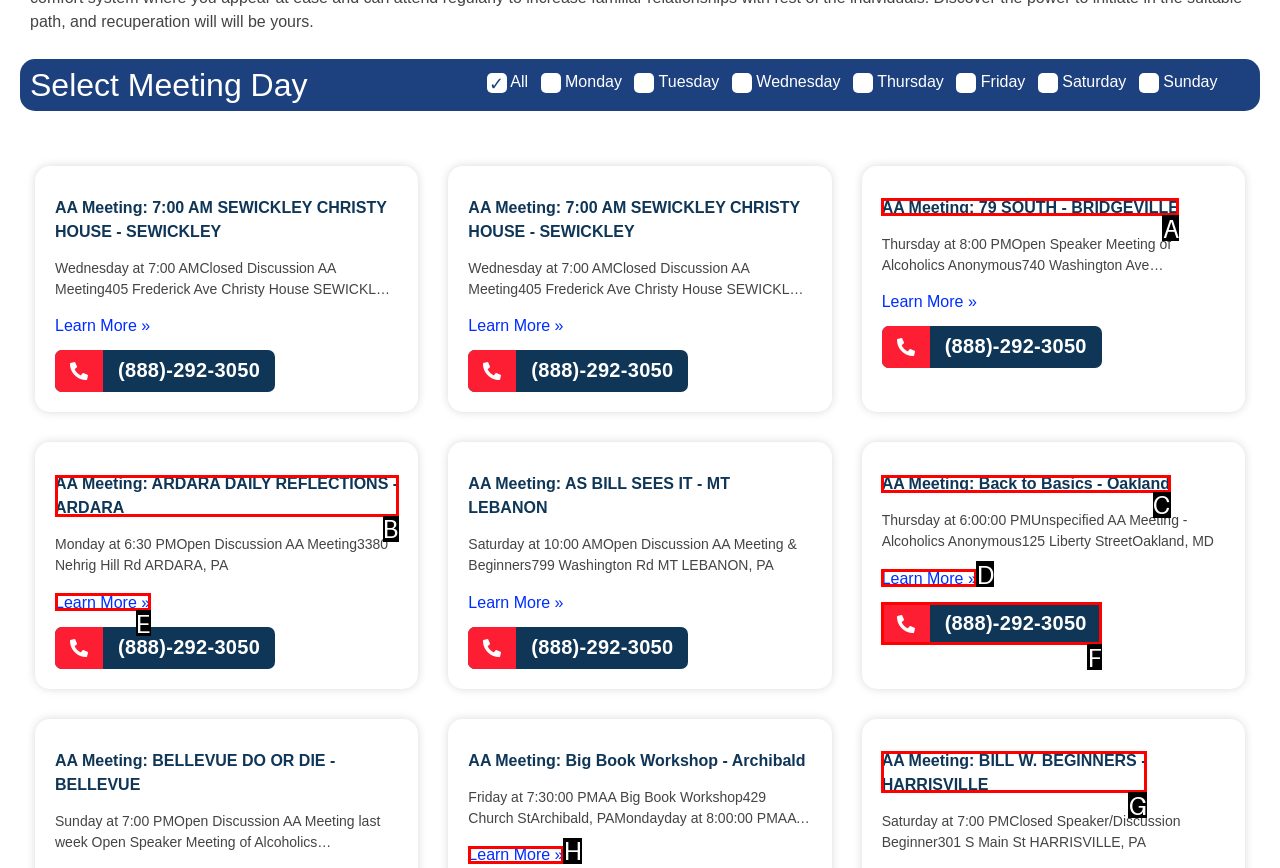Tell me which letter corresponds to the UI element that should be clicked to fulfill this instruction: Learn more about AA Meeting: Back to Basics - Oakland
Answer using the letter of the chosen option directly.

D